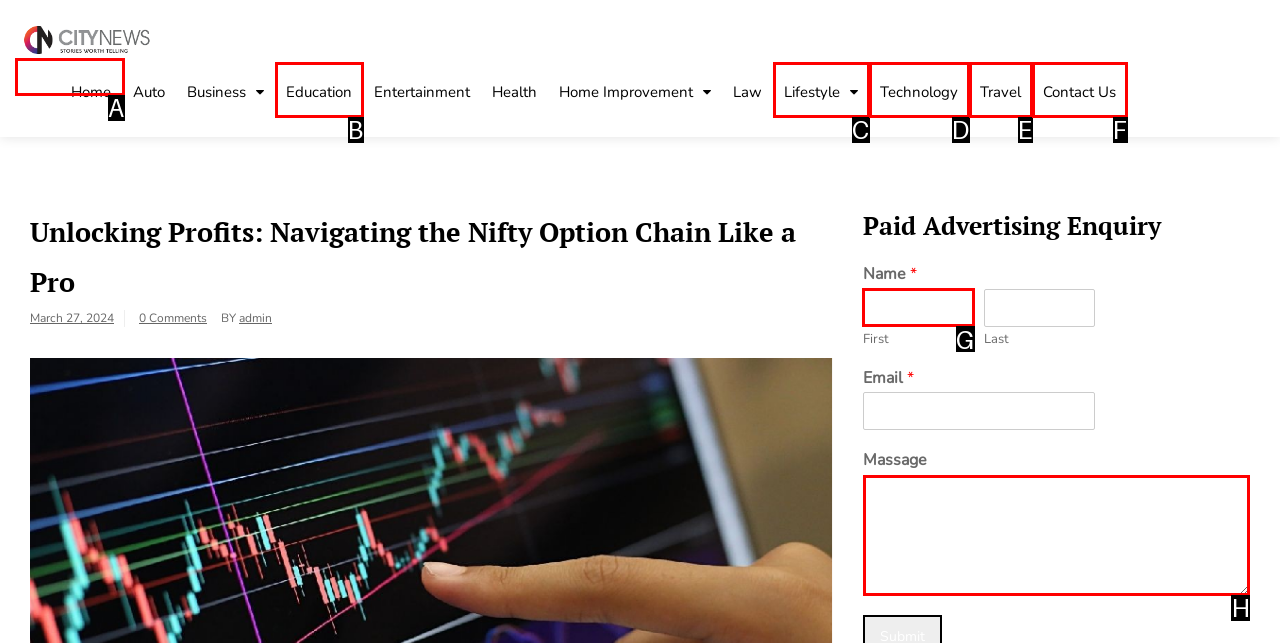Choose the HTML element that should be clicked to achieve this task: Enter your name in the 'Name *' field
Respond with the letter of the correct choice.

G